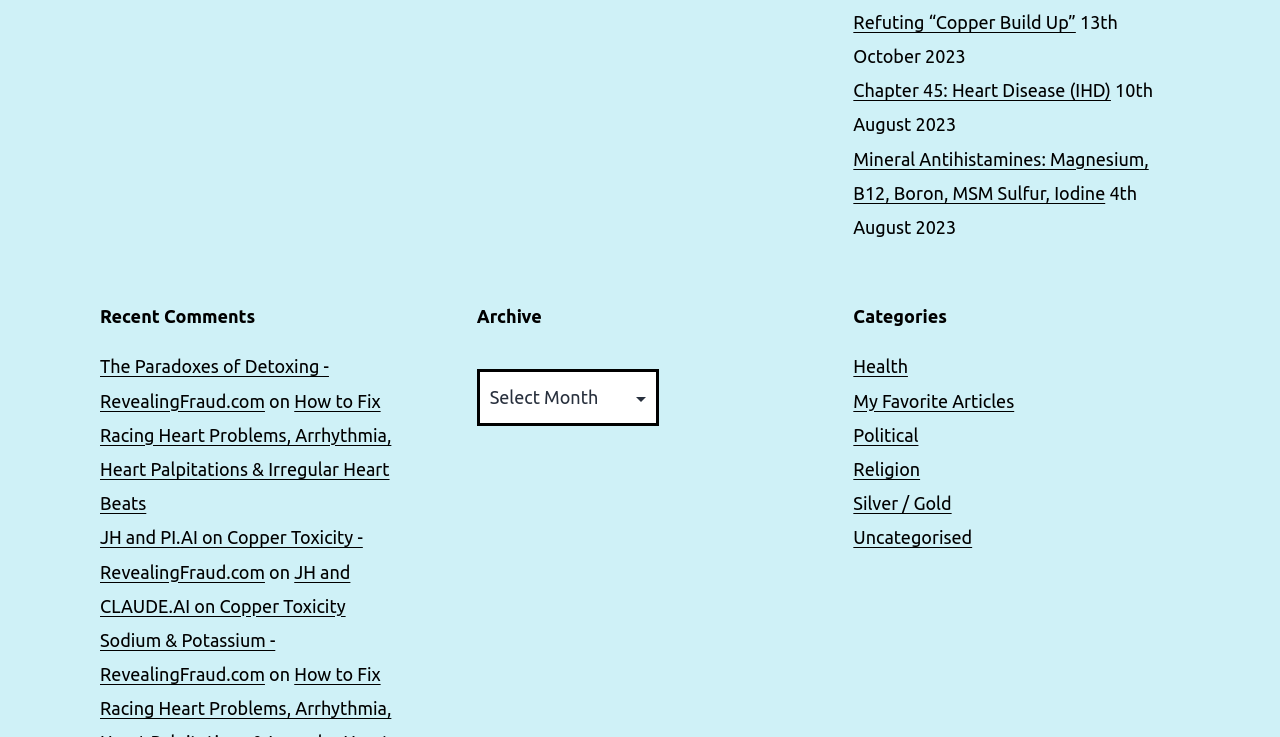Provide a short answer to the following question with just one word or phrase: How many links are under the 'Recent Comments' heading?

5